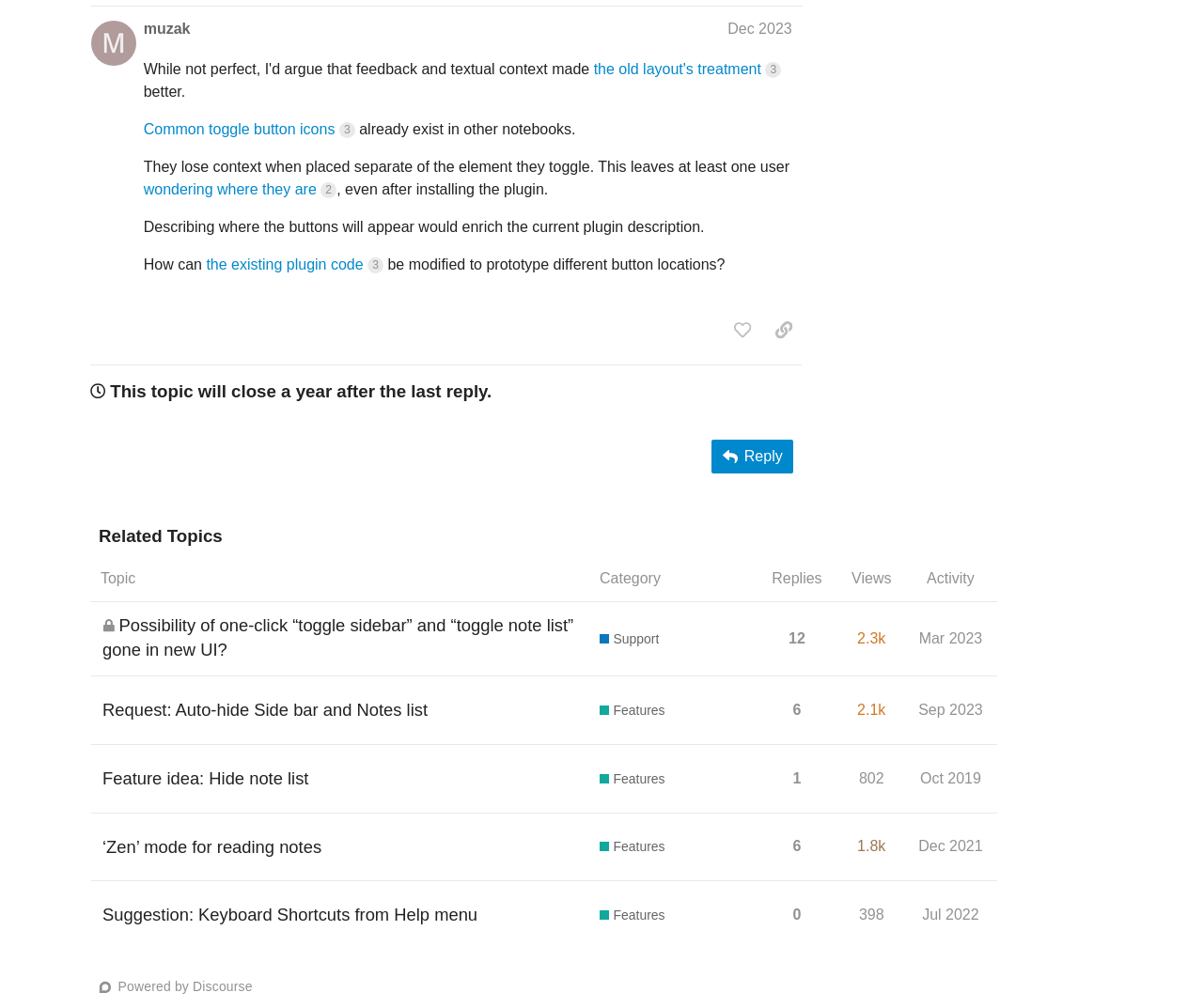Please determine the bounding box coordinates of the section I need to click to accomplish this instruction: "Reply to the post".

[0.592, 0.436, 0.659, 0.469]